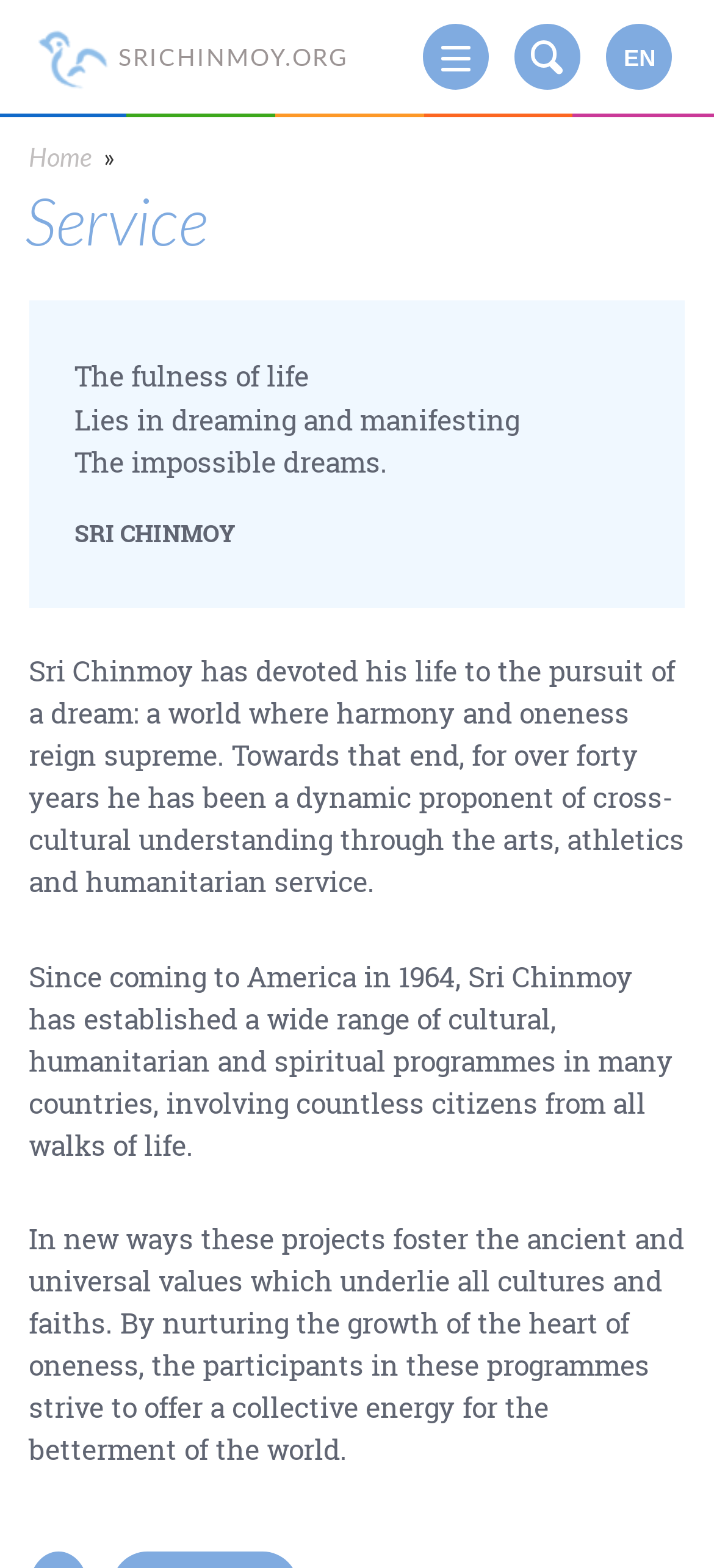Who is the author of the quotes on the webpage?
Based on the image, answer the question with a single word or brief phrase.

SRI CHINMOY